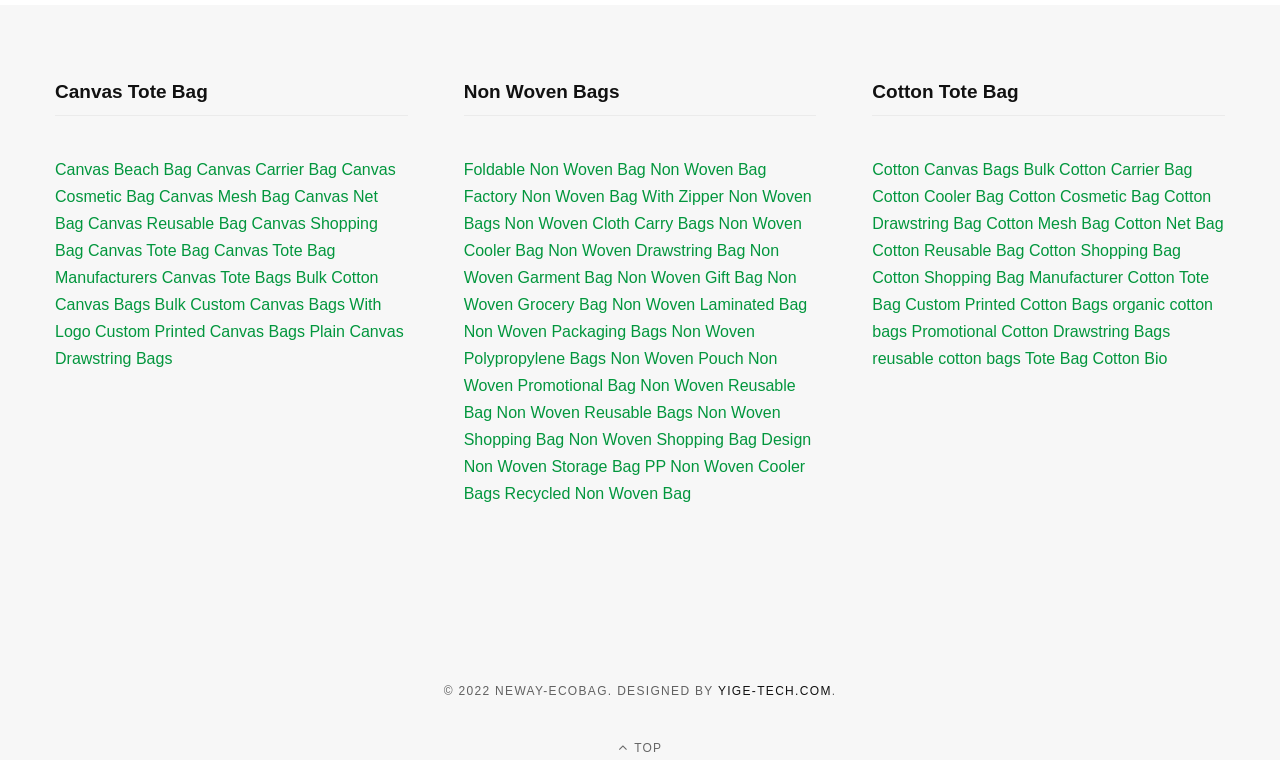Please examine the image and provide a detailed answer to the question: How many links are there in the Non Woven Bags category?

I counted the number of links under the 'Non Woven Bags' heading and found that there are 15 links, ranging from 'Foldable Non Woven Bag' to 'PP Non Woven Cooler Bags'.